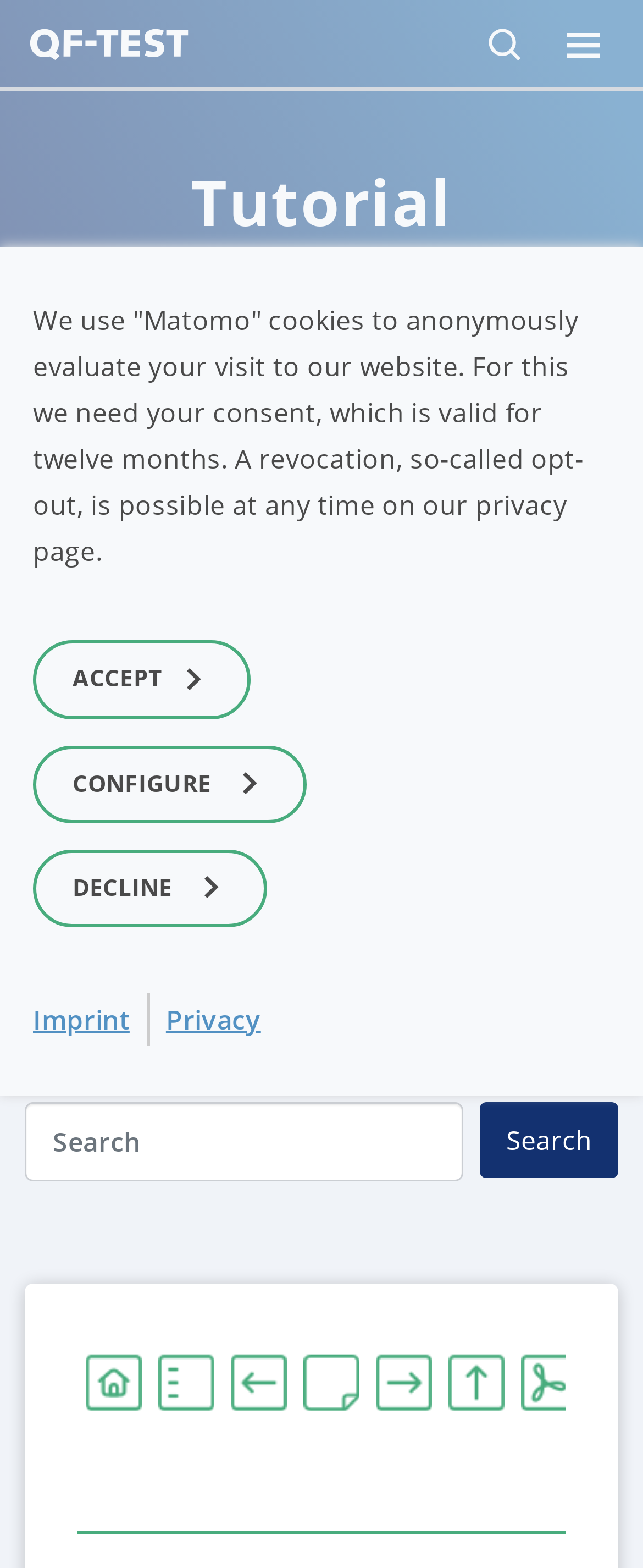What is the main topic of this webpage?
Based on the visual, give a brief answer using one word or a short phrase.

QF-Test Tutorial